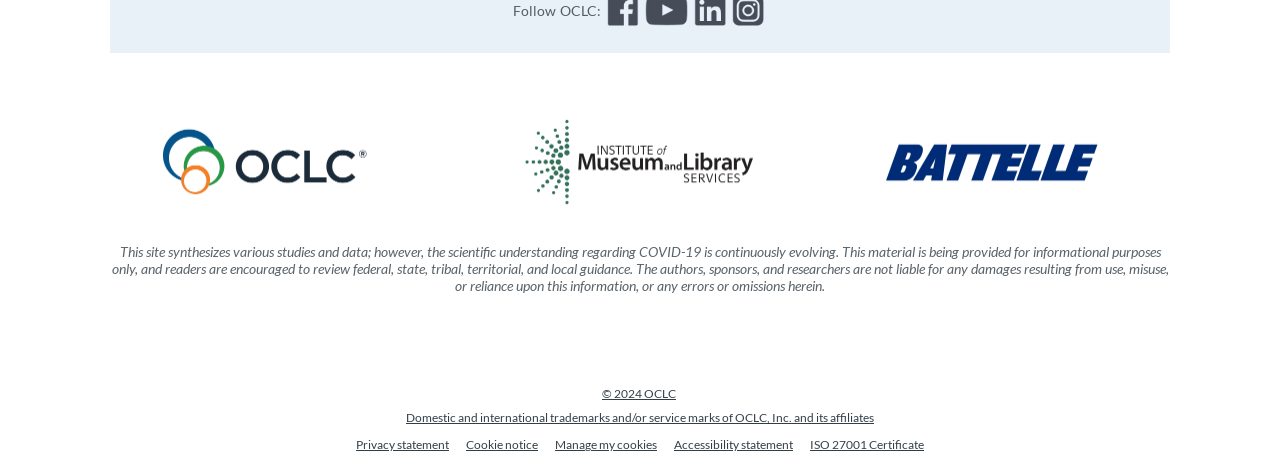Please determine the bounding box coordinates of the element to click in order to execute the following instruction: "Follow OCLC on Facebook". The coordinates should be four float numbers between 0 and 1, specified as [left, top, right, bottom].

[0.474, 0.008, 0.499, 0.04]